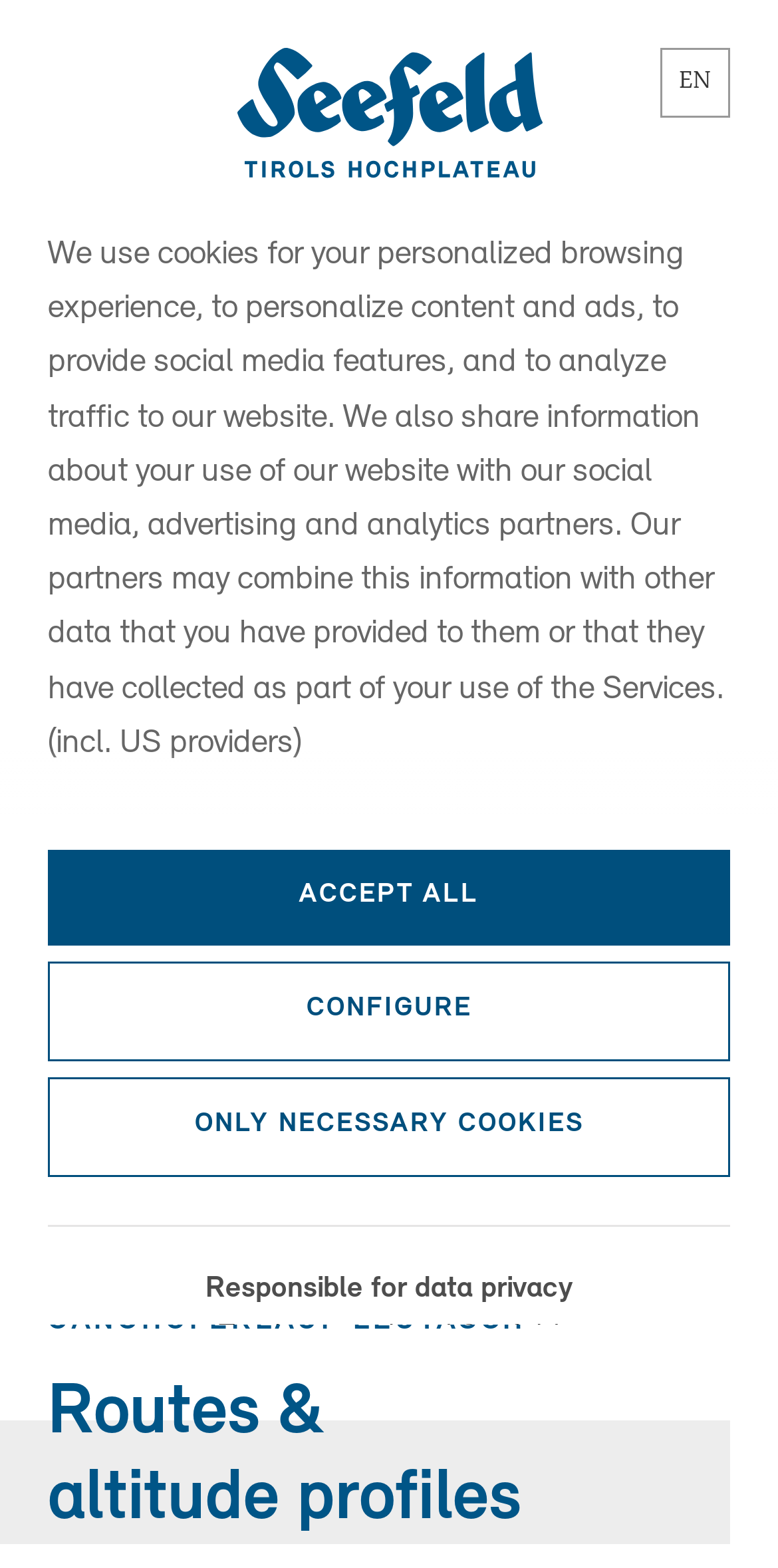Give a detailed overview of the webpage's appearance and contents.

The webpage is about the Ganghoferlauf Leutasch, a classic running event that offers 25 km or 50 km routes. At the top right corner, there is a combobox for language selection. Below it, there is a notification about the use of cookies, with three buttons to manage cookie settings. 

On the top left, there is a logo link, and next to it, an image of the Ganghoferlauf event. Below the image, there are several buttons and links, including a search button, a weather button, a cart link, a bookmark link, and another search button. 

At the bottom left, there is a section with information about data privacy, including a link to more information. Above this section, there is a heading that reads "GANGHOFERLAUF LEUTASCH" and another heading that reads "Routes & altitude profiles". The webpage also has a language indicator at the bottom right, showing that the current language is English.